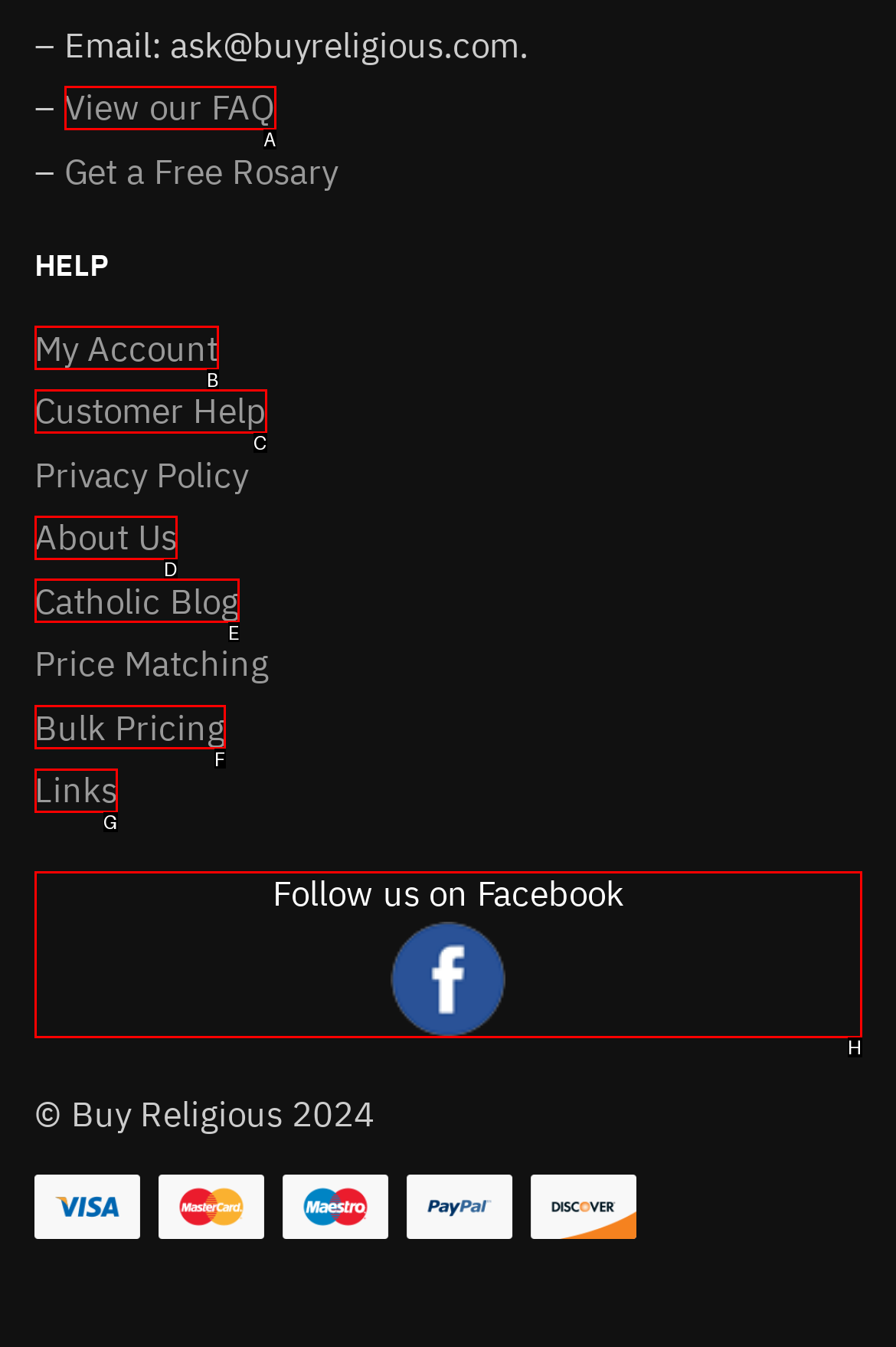Choose the option that best matches the element: parent_node: Follow us on Facebook
Respond with the letter of the correct option.

H